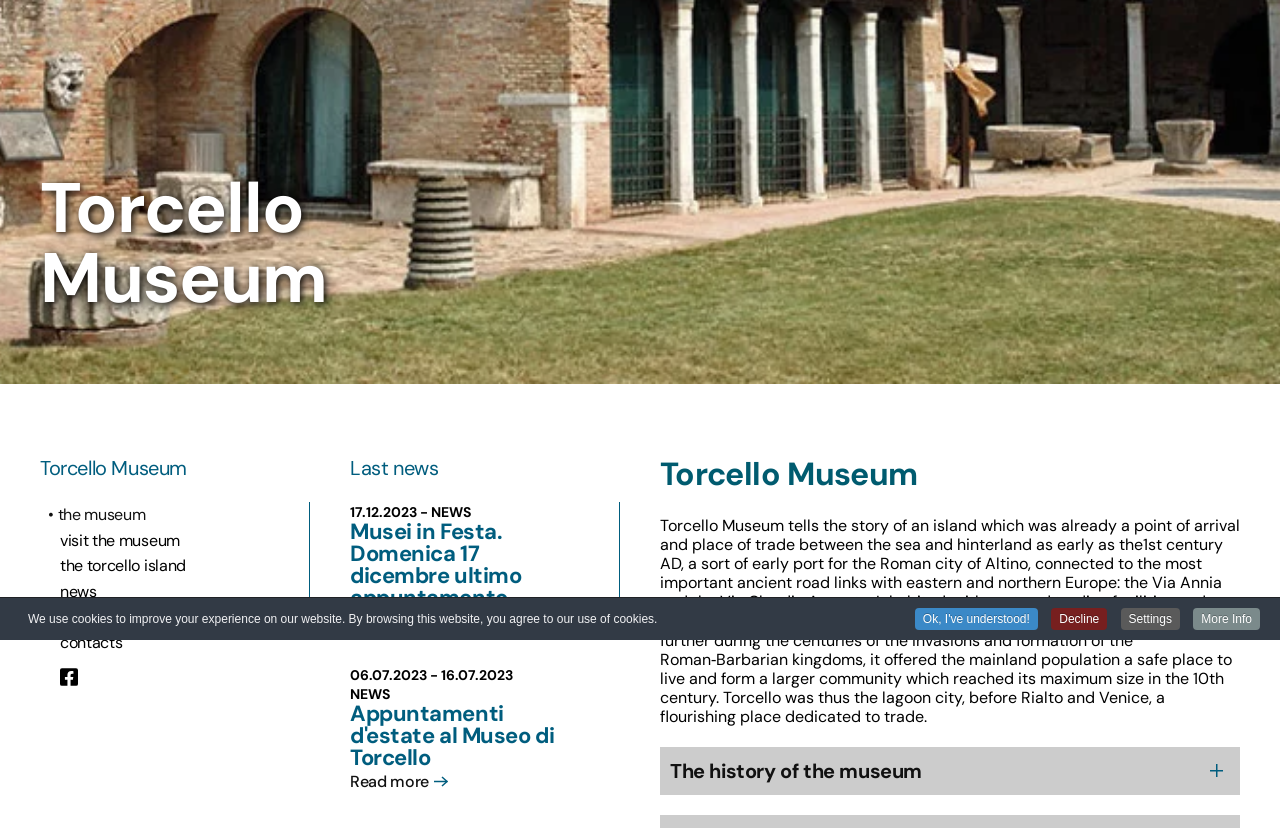Provide the bounding box coordinates of the HTML element this sentence describes: "More Info". The bounding box coordinates consist of four float numbers between 0 and 1, i.e., [left, top, right, bottom].

[0.932, 0.734, 0.984, 0.761]